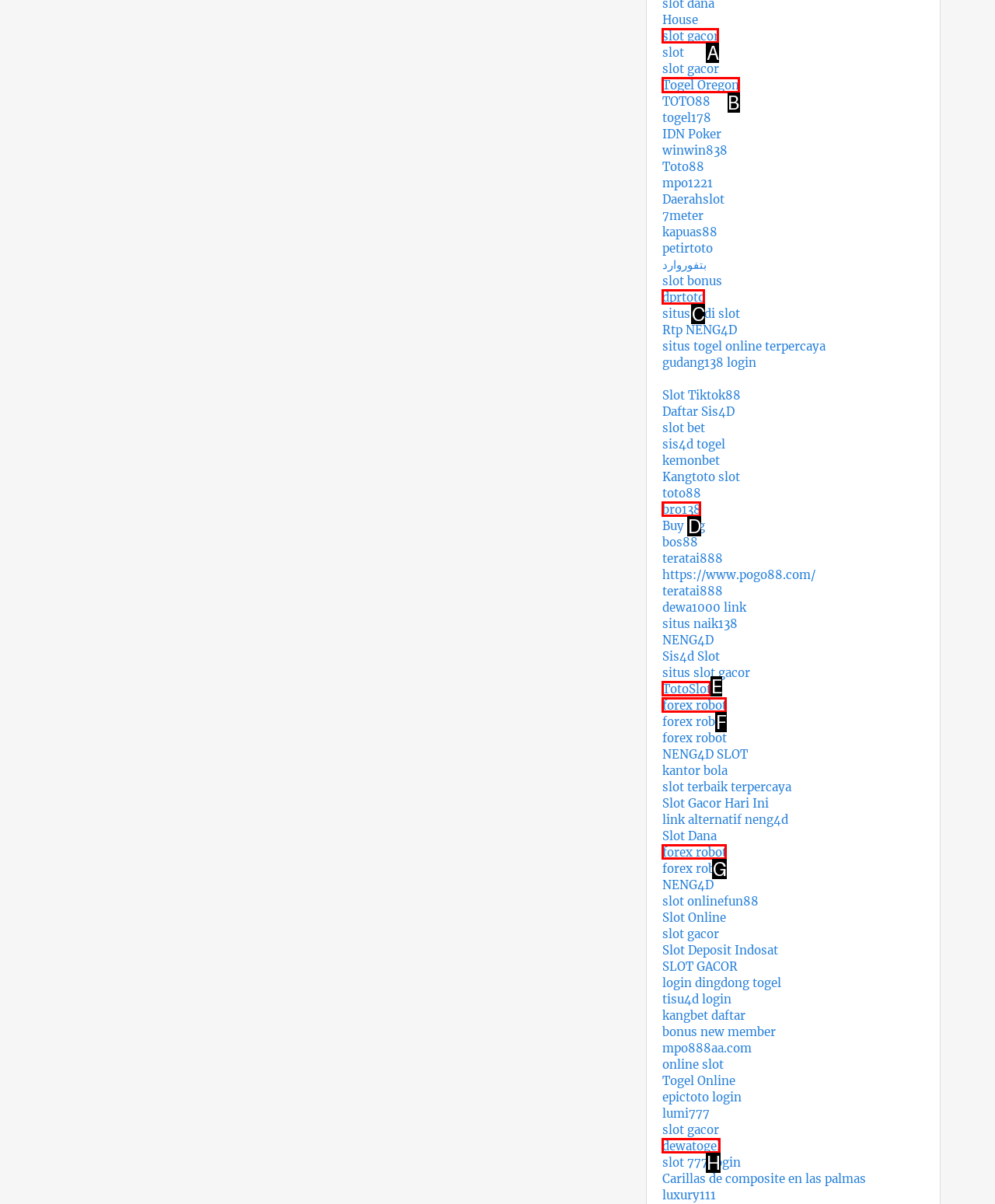Find the option you need to click to complete the following instruction: Visit 'Togel Oregon'
Answer with the corresponding letter from the choices given directly.

B